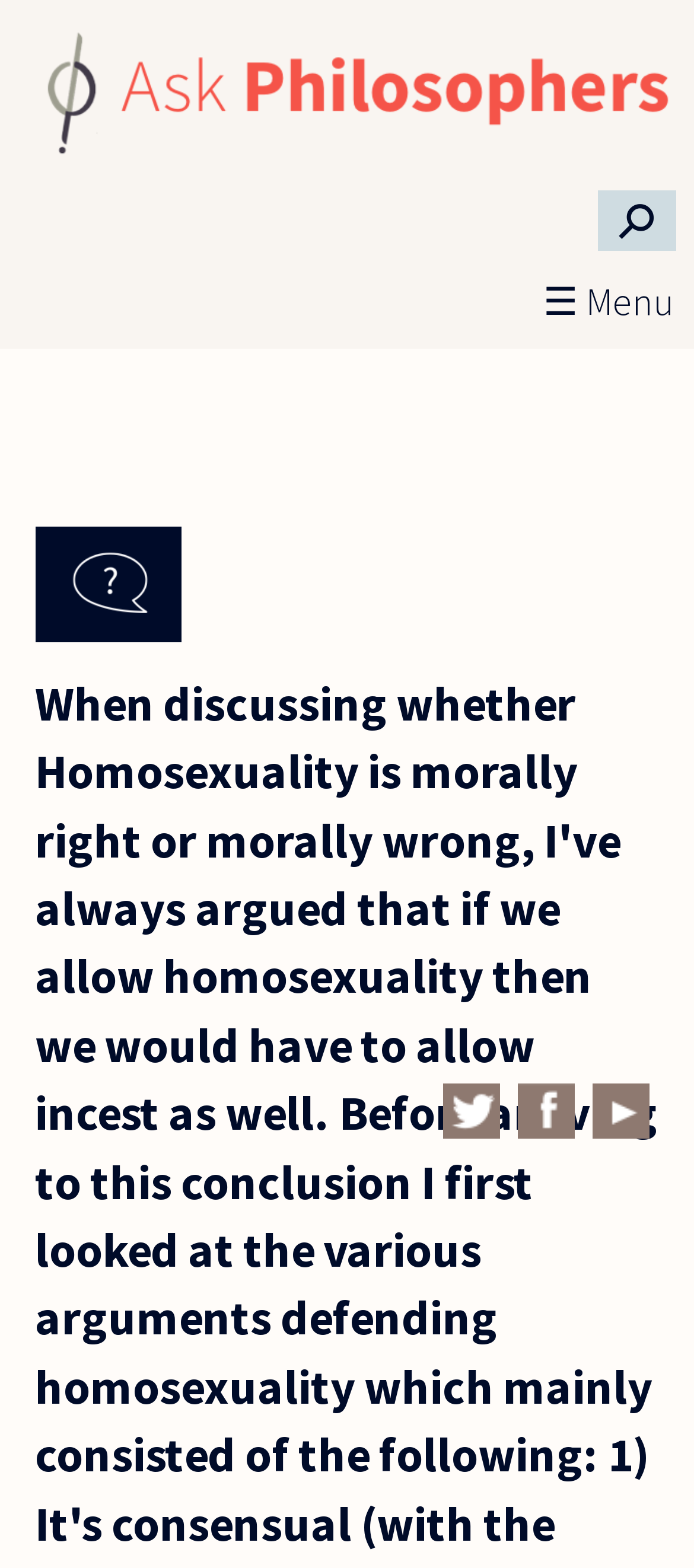How many menu items are there?
Could you please answer the question thoroughly and with as much detail as possible?

I counted the number of links with images inside, which are likely to be menu items. There are three of them, located at the top right corner of the webpage.